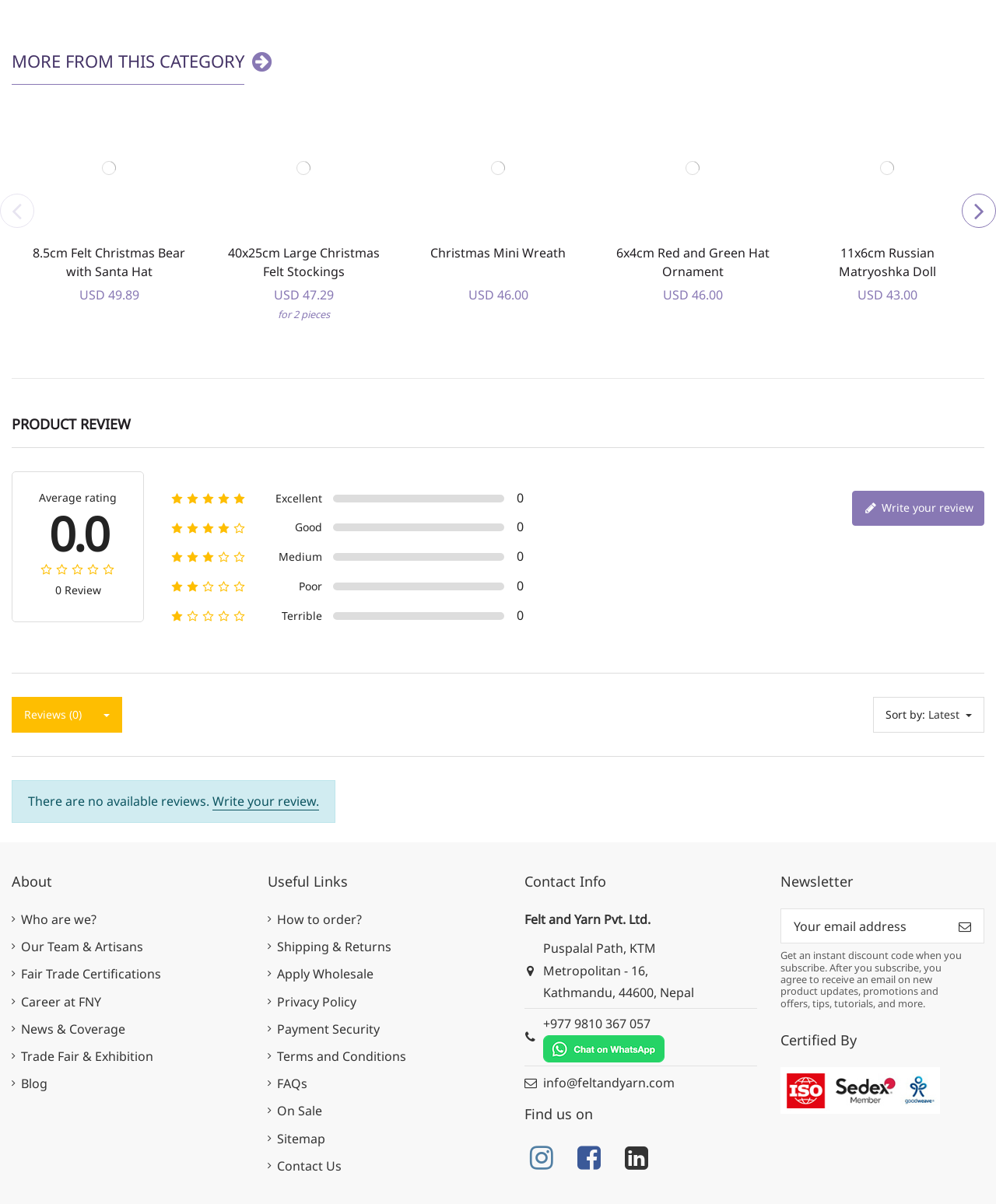What is the average rating of the products?
Respond to the question with a single word or phrase according to the image.

0.0